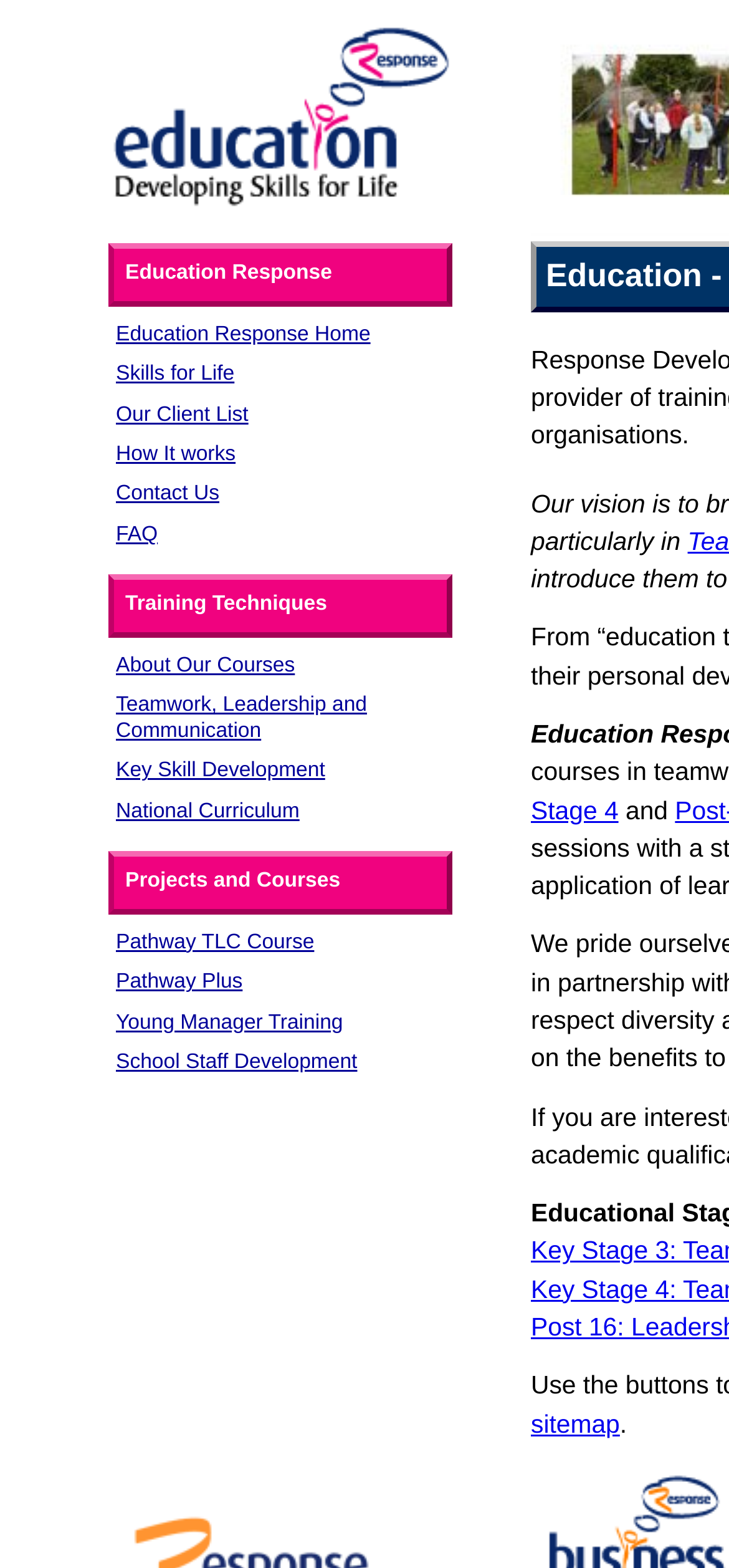Answer in one word or a short phrase: 
What are the main categories of services offered?

Education Response Home, Skills for Life, etc.